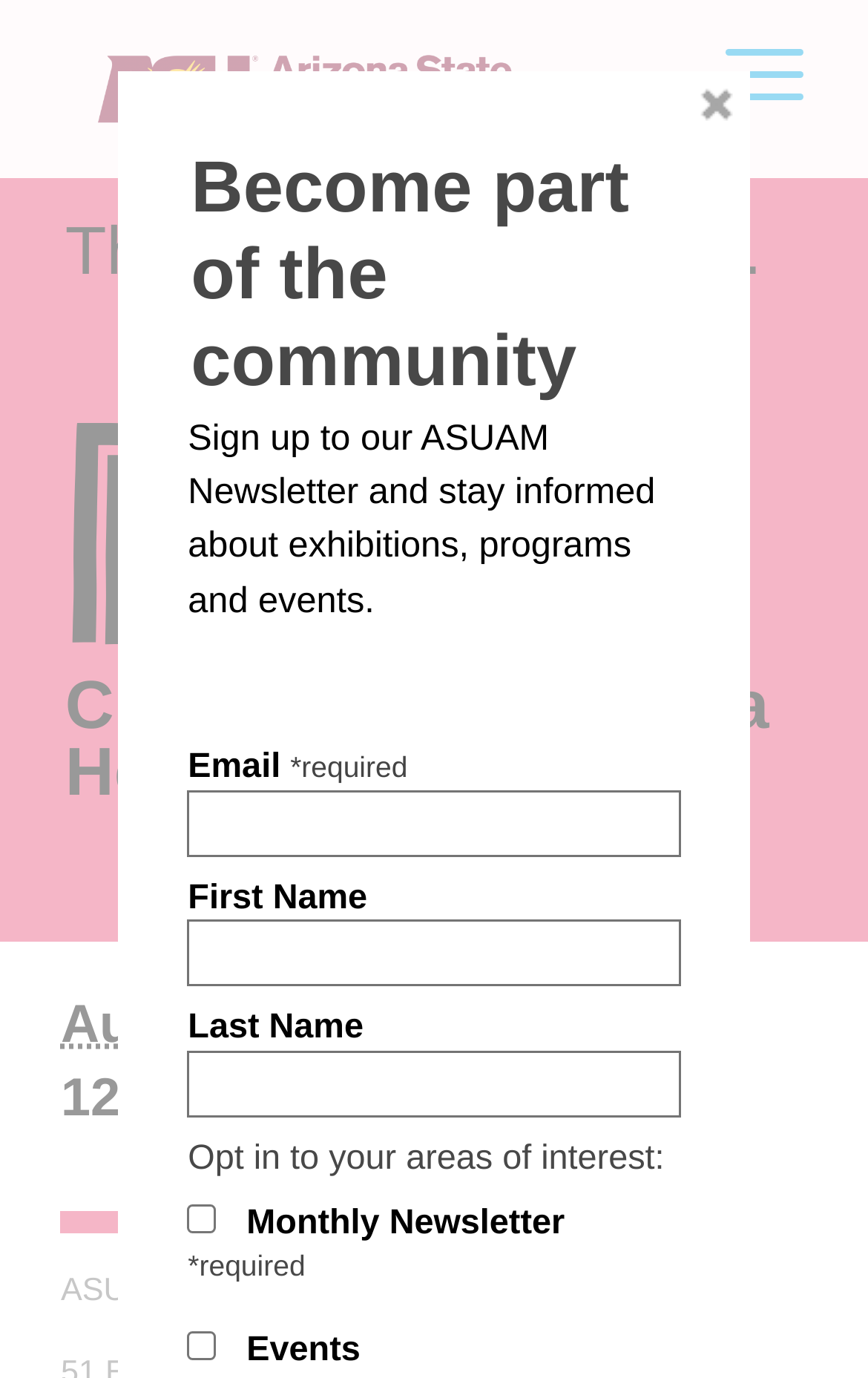Locate and generate the text content of the webpage's heading.

Curator IRL XP: Alana Hernandez